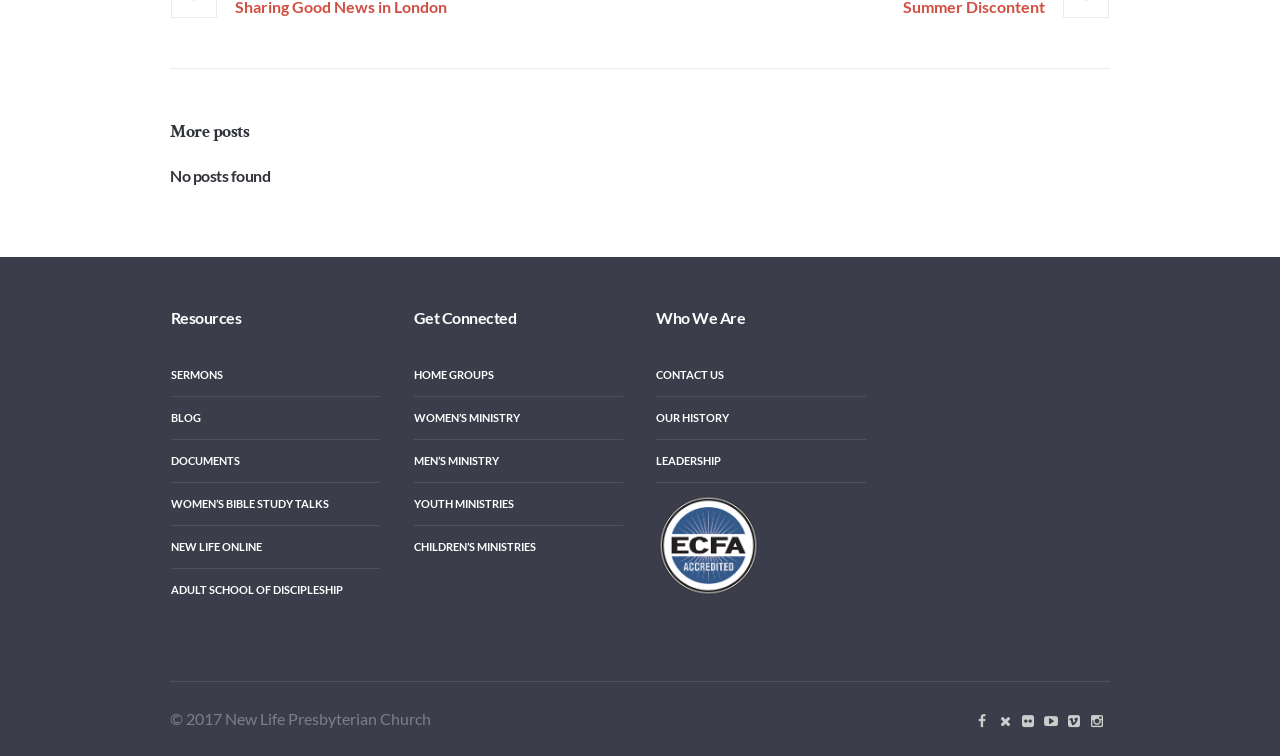Using the details in the image, give a detailed response to the question below:
How many icons are at the bottom right of the webpage?

I counted the number of icons at the bottom right of the webpage, which are 6 social media icons.